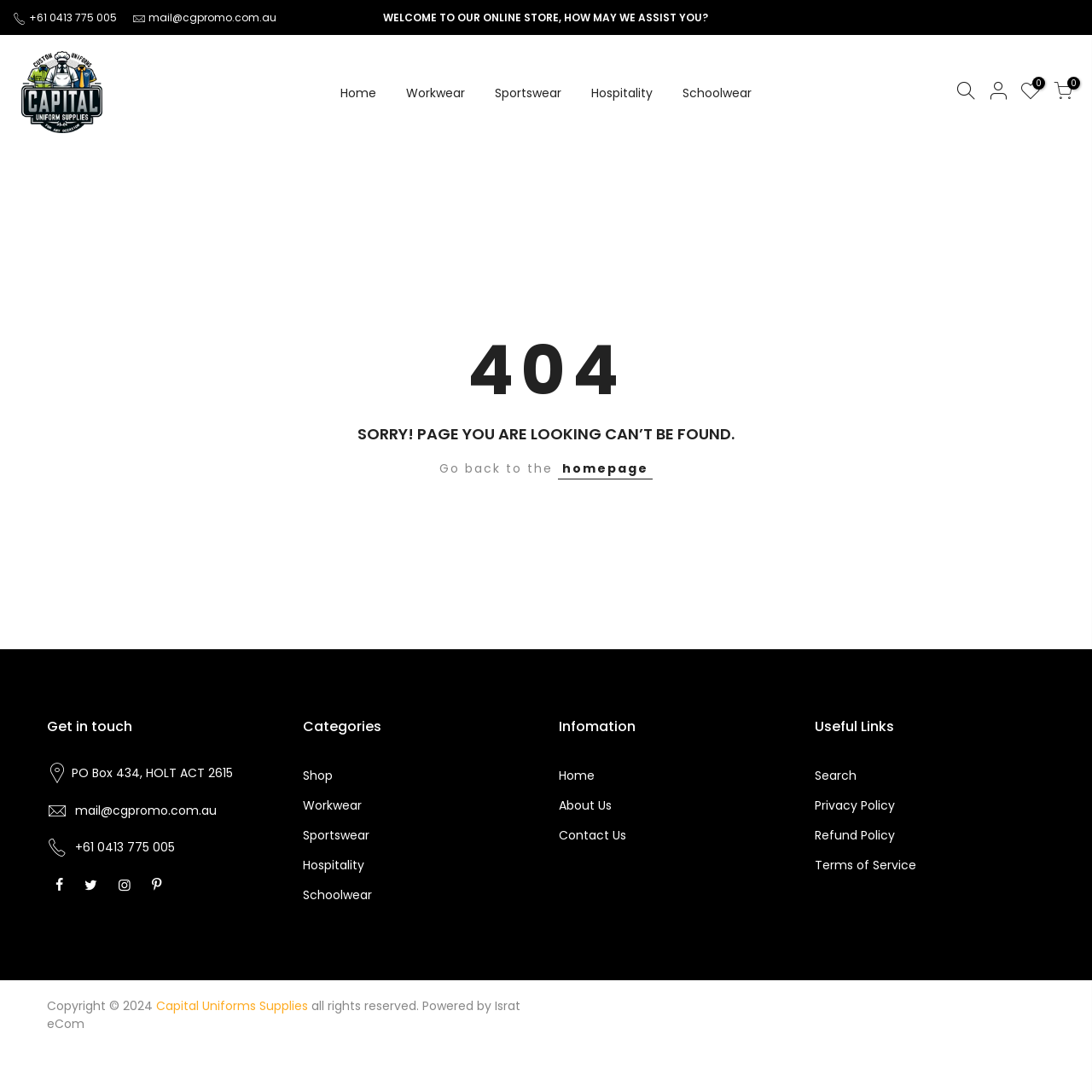Locate the bounding box coordinates of the clickable element to fulfill the following instruction: "View the 'Workwear' category". Provide the coordinates as four float numbers between 0 and 1 in the format [left, top, right, bottom].

[0.358, 0.032, 0.439, 0.138]